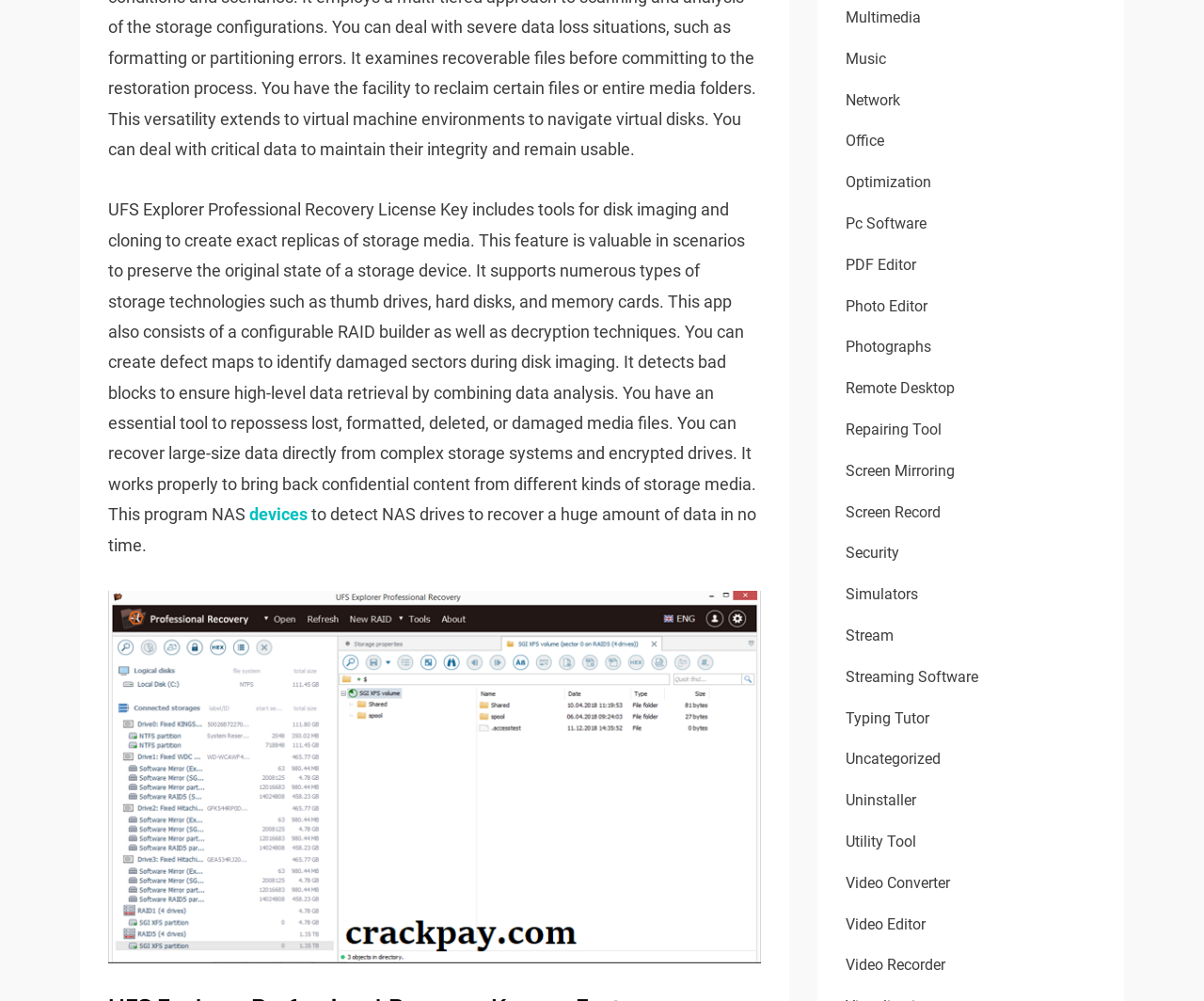Please specify the bounding box coordinates of the clickable section necessary to execute the following command: "Click on the 'devices' link".

[0.207, 0.504, 0.255, 0.524]